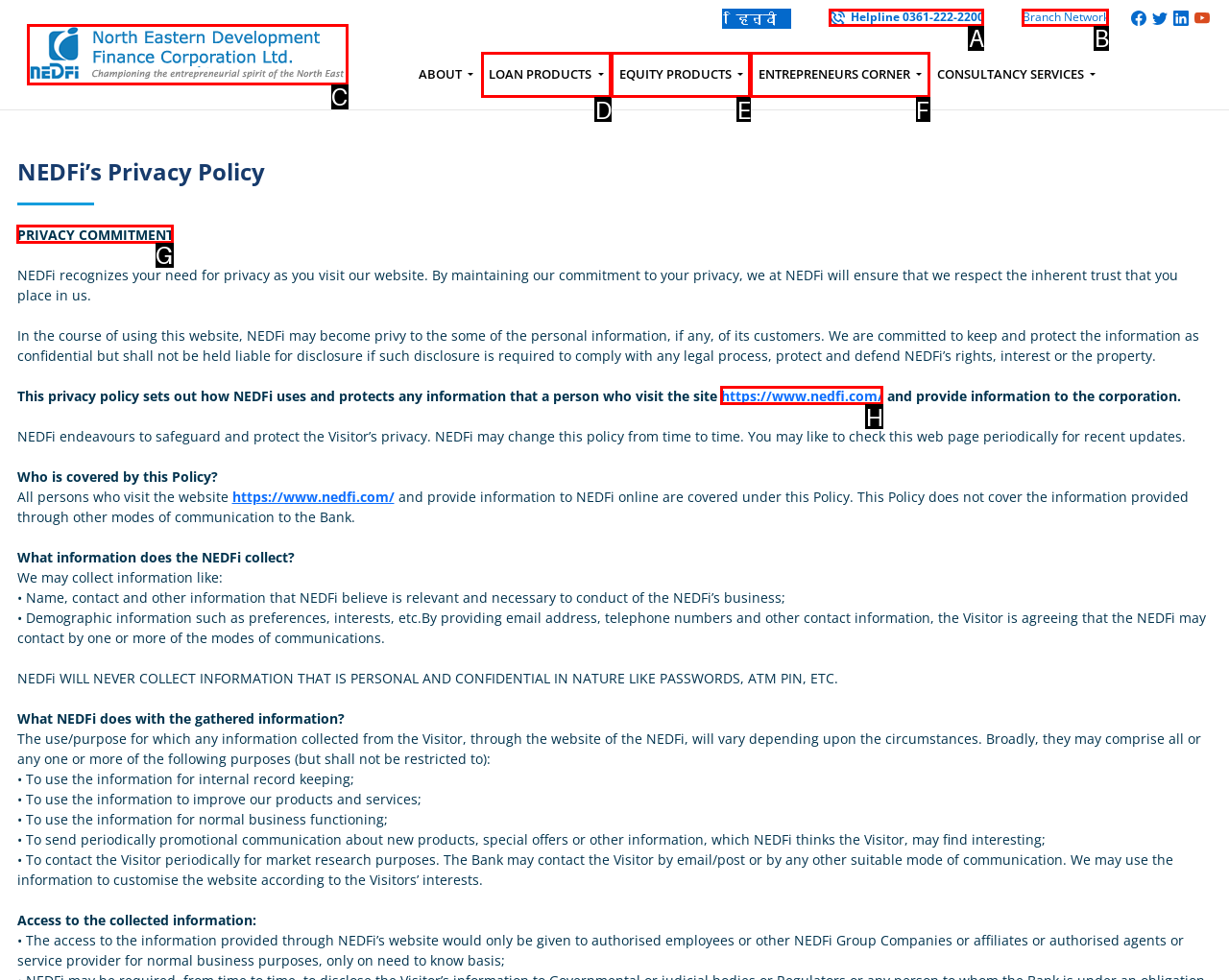For the instruction: Click the PRIVACY COMMITMENT link, determine the appropriate UI element to click from the given options. Respond with the letter corresponding to the correct choice.

G